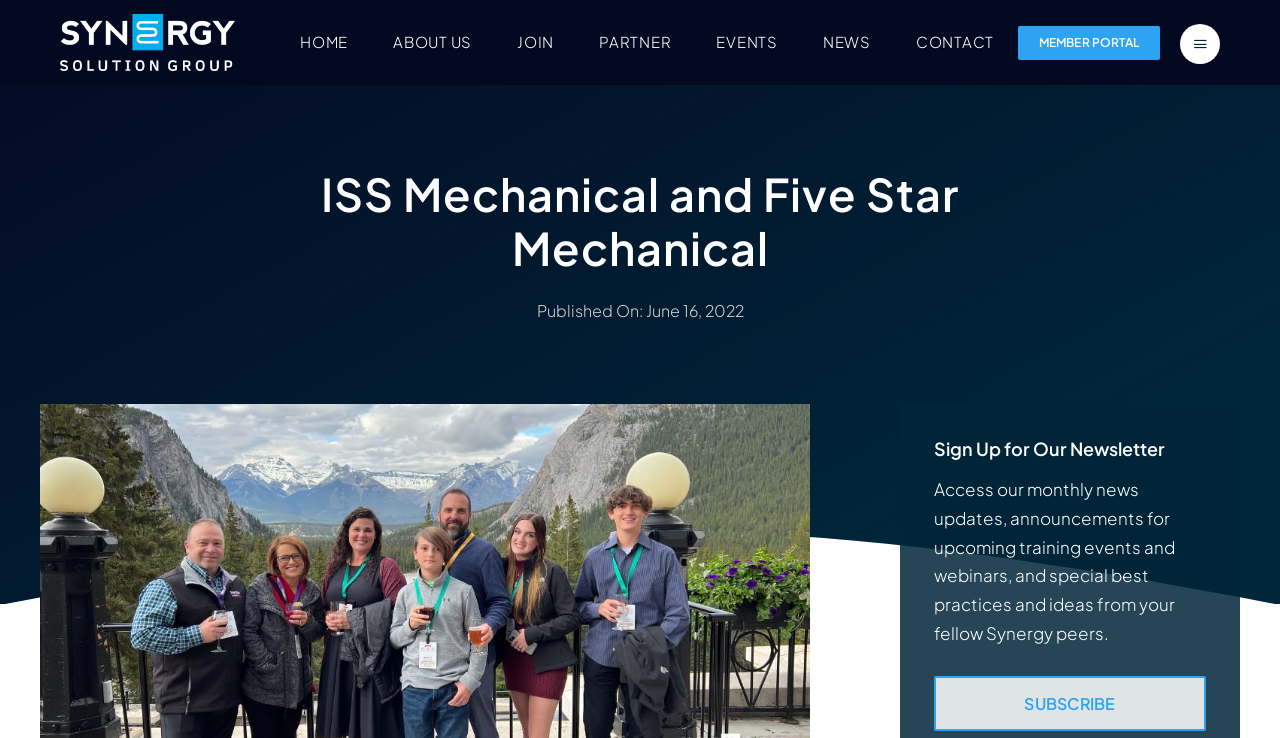Determine the bounding box coordinates of the clickable element necessary to fulfill the instruction: "Go to the HOME page". Provide the coordinates as four float numbers within the 0 to 1 range, i.e., [left, top, right, bottom].

[0.234, 0.031, 0.272, 0.084]